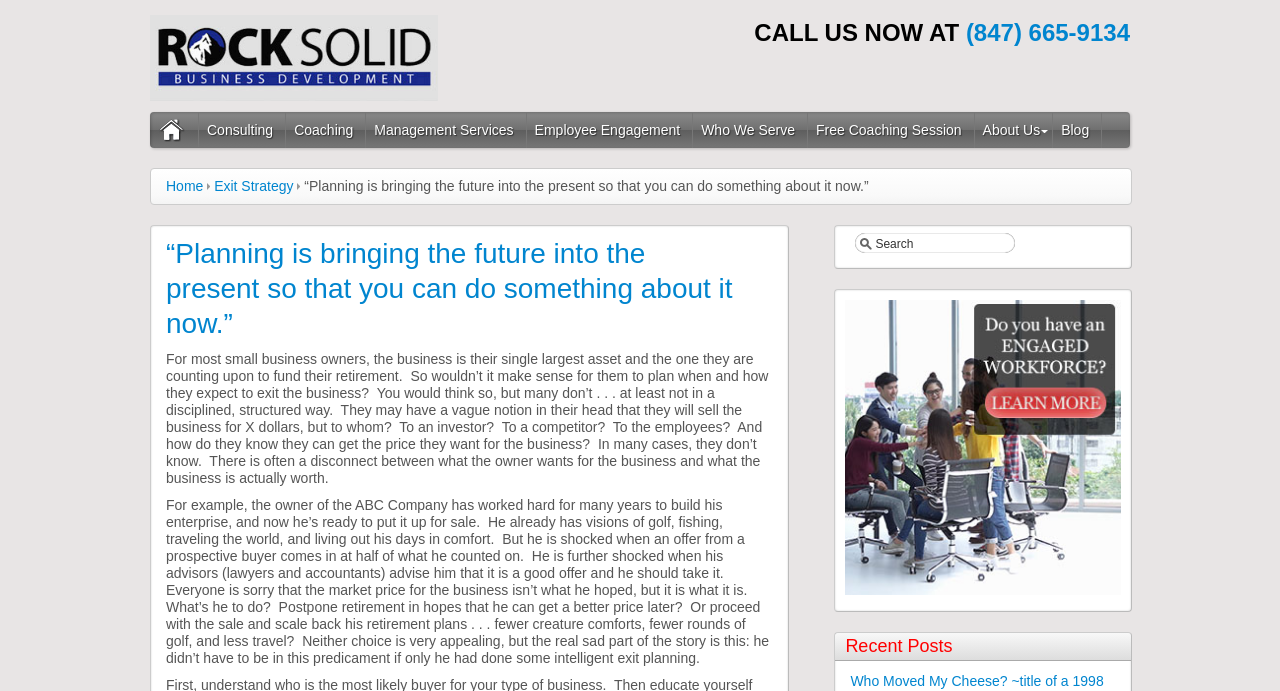What is the title of the section below the main article?
From the screenshot, supply a one-word or short-phrase answer.

Recent Posts